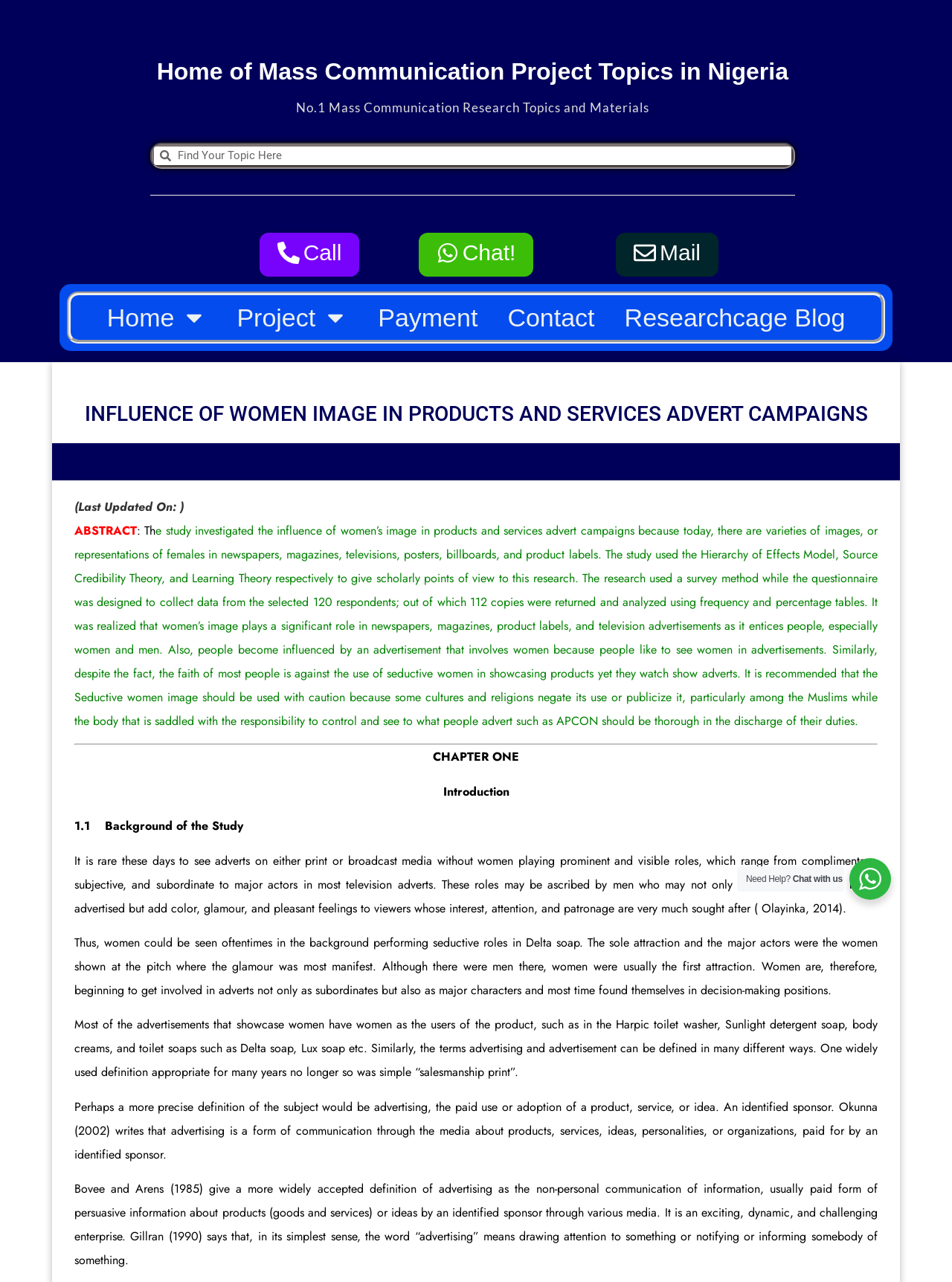Given the element description "Home" in the screenshot, predict the bounding box coordinates of that UI element.

[0.131, 0.23, 0.233, 0.257]